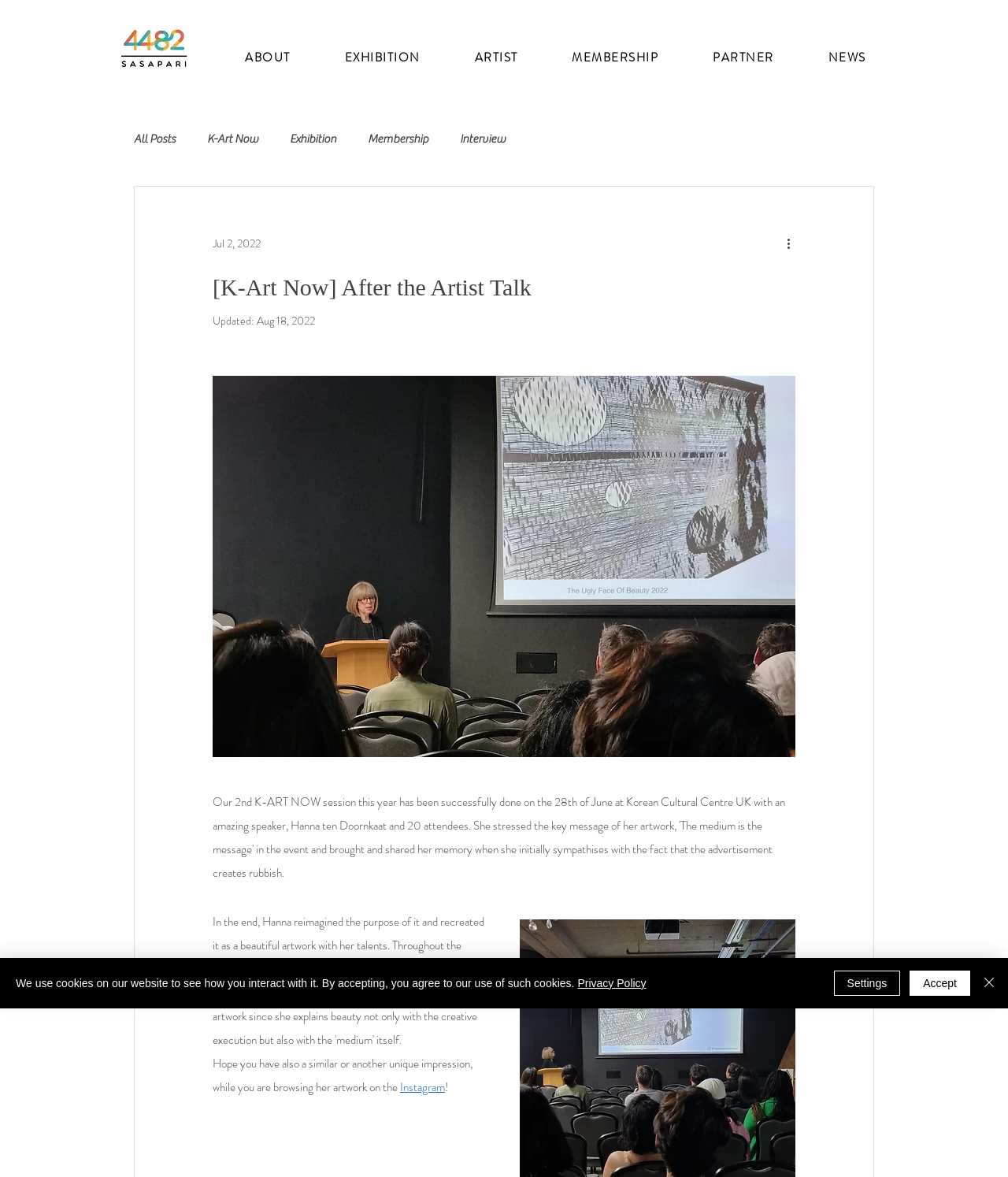Please identify the bounding box coordinates of the area I need to click to accomplish the following instruction: "Read more posts".

[0.778, 0.199, 0.797, 0.215]